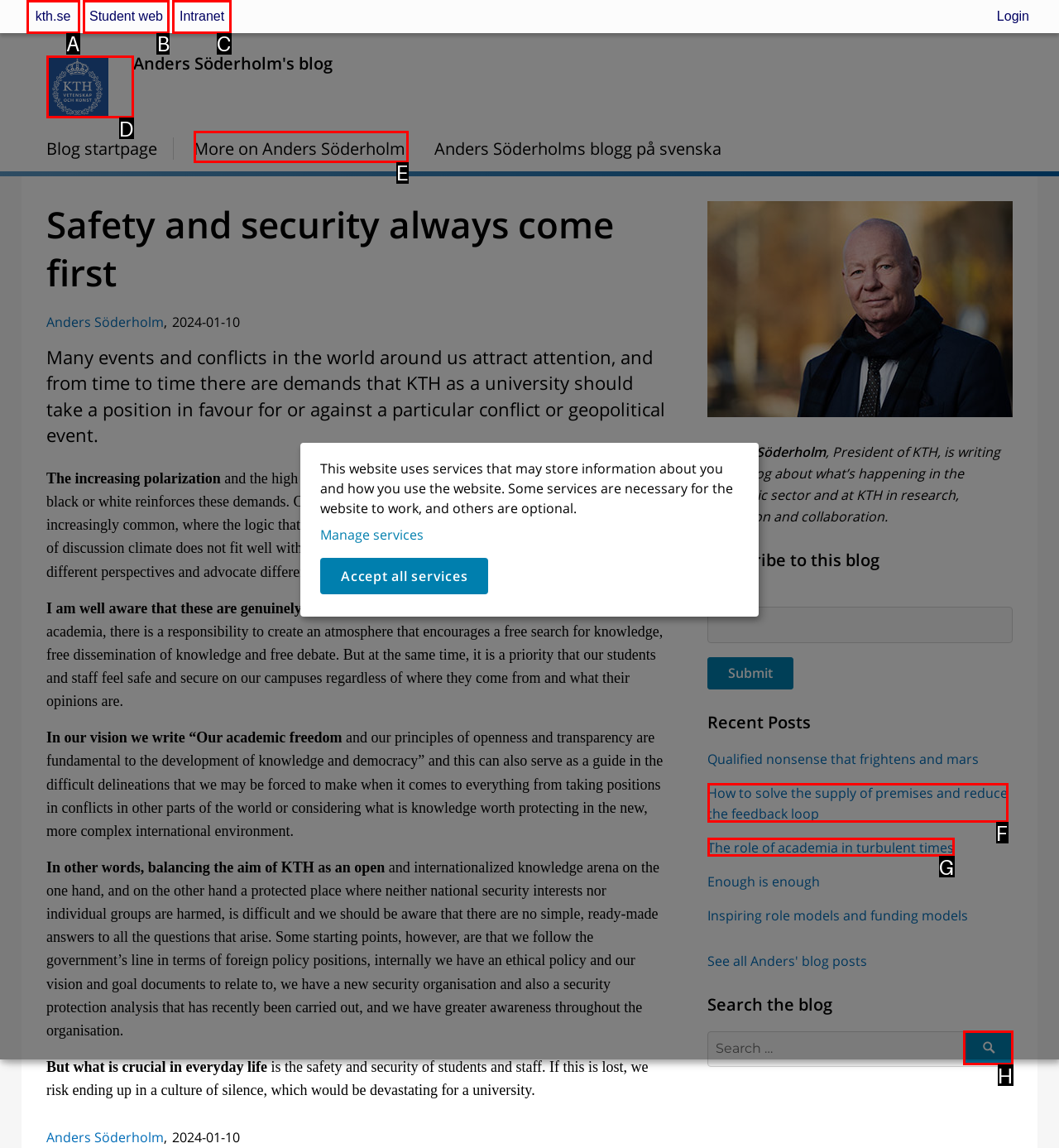Identify the correct UI element to click to follow this instruction: Click on the KTH logo
Respond with the letter of the appropriate choice from the displayed options.

D